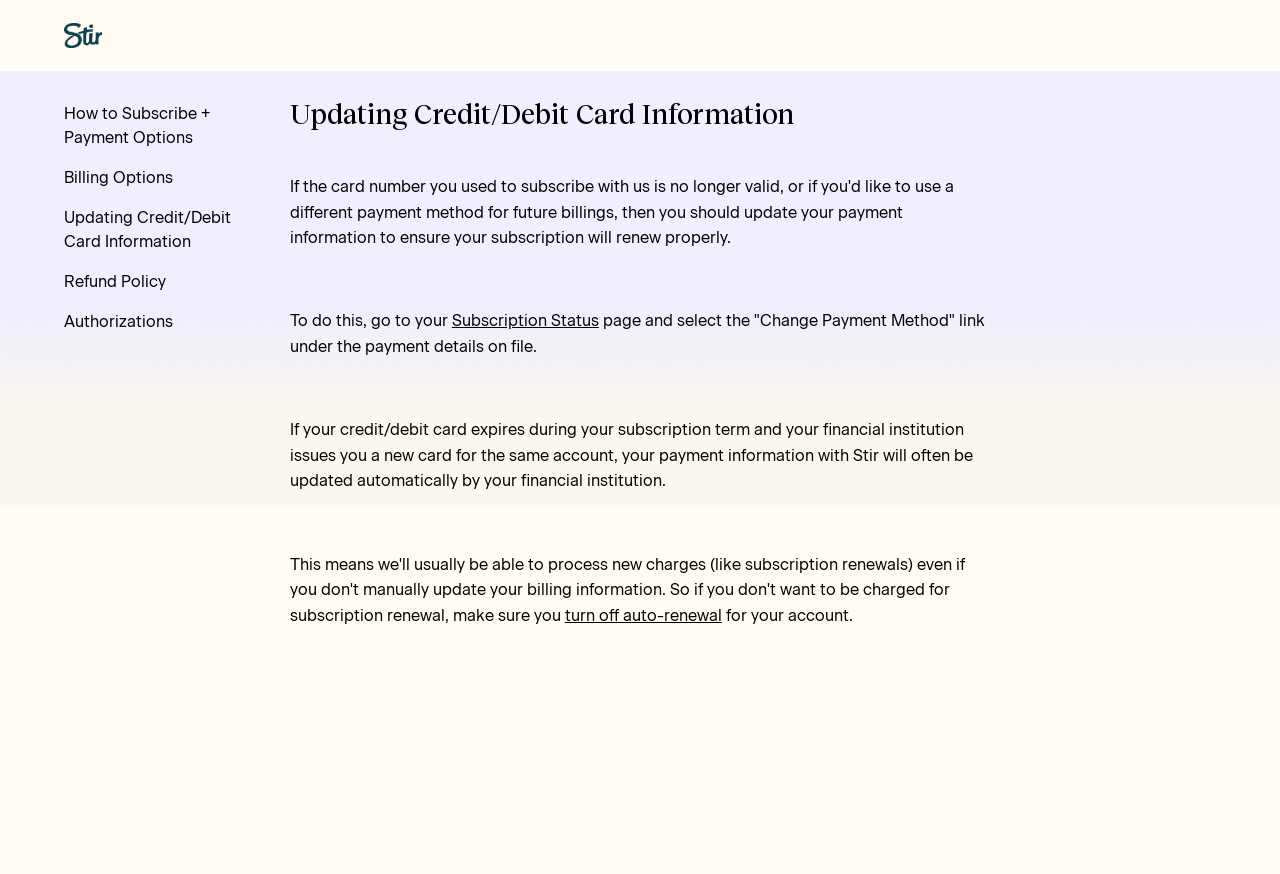Please determine the bounding box of the UI element that matches this description: title="Home". The coordinates should be given as (top-left x, top-left y, bottom-right x, bottom-right y), with all values between 0 and 1.

[0.05, 0.026, 0.08, 0.055]